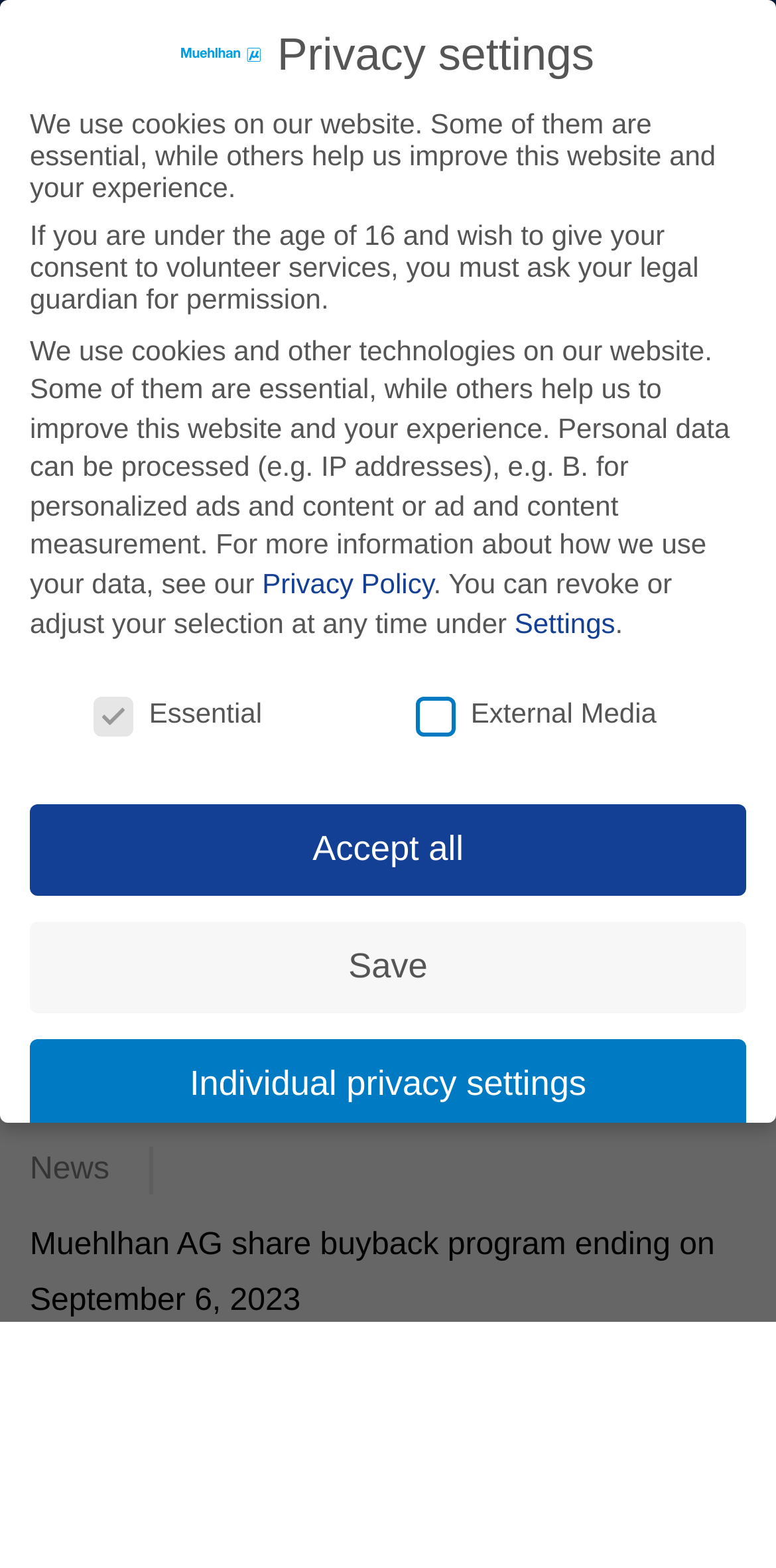Your task is to find and give the main heading text of the webpage.

Muehlhan AG share buyback program ending on September 6, 2023